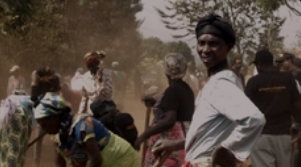What is the woman wearing on her head? Observe the screenshot and provide a one-word or short phrase answer.

Colorful headscarf